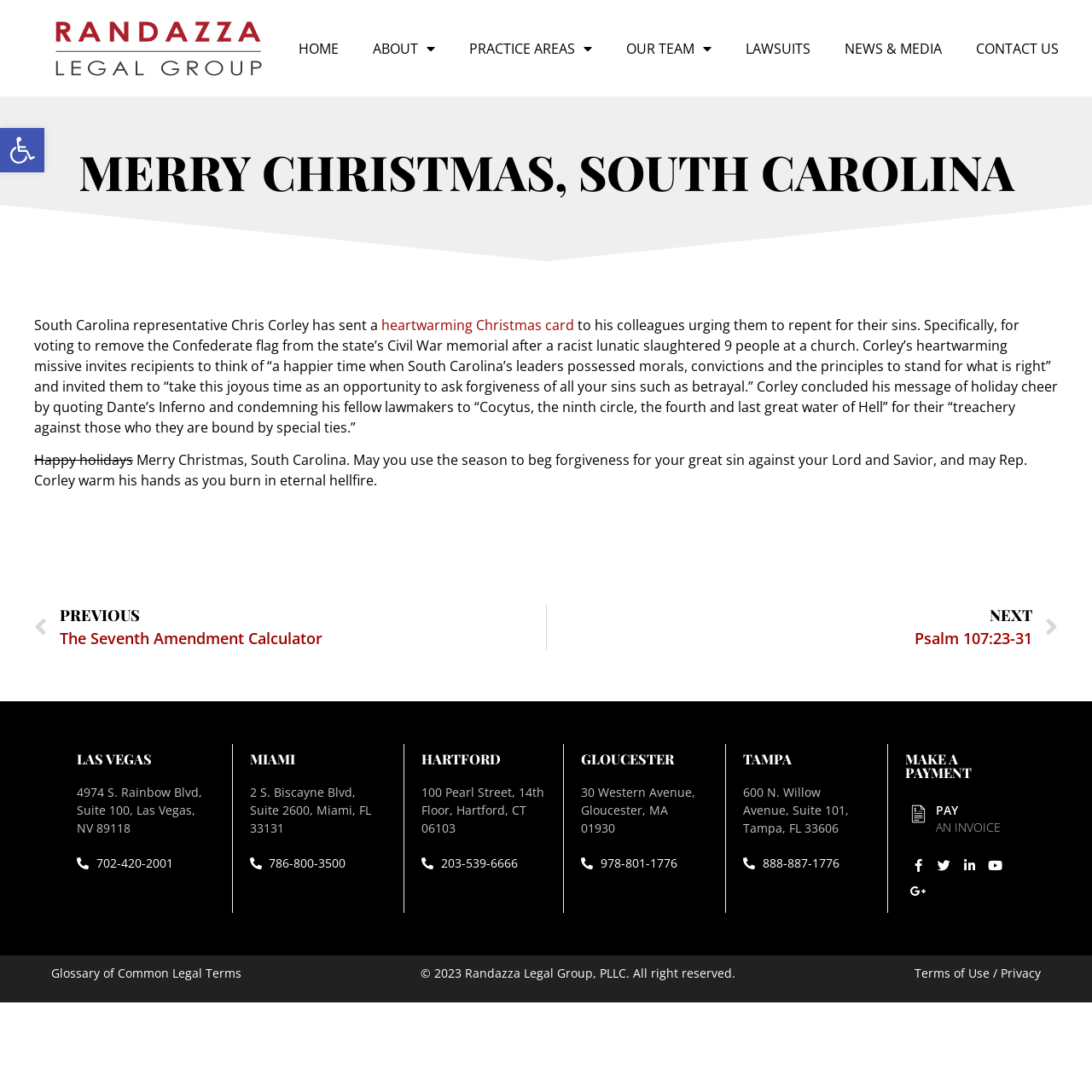Please determine and provide the text content of the webpage's heading.

MERRY CHRISTMAS, SOUTH CAROLINA